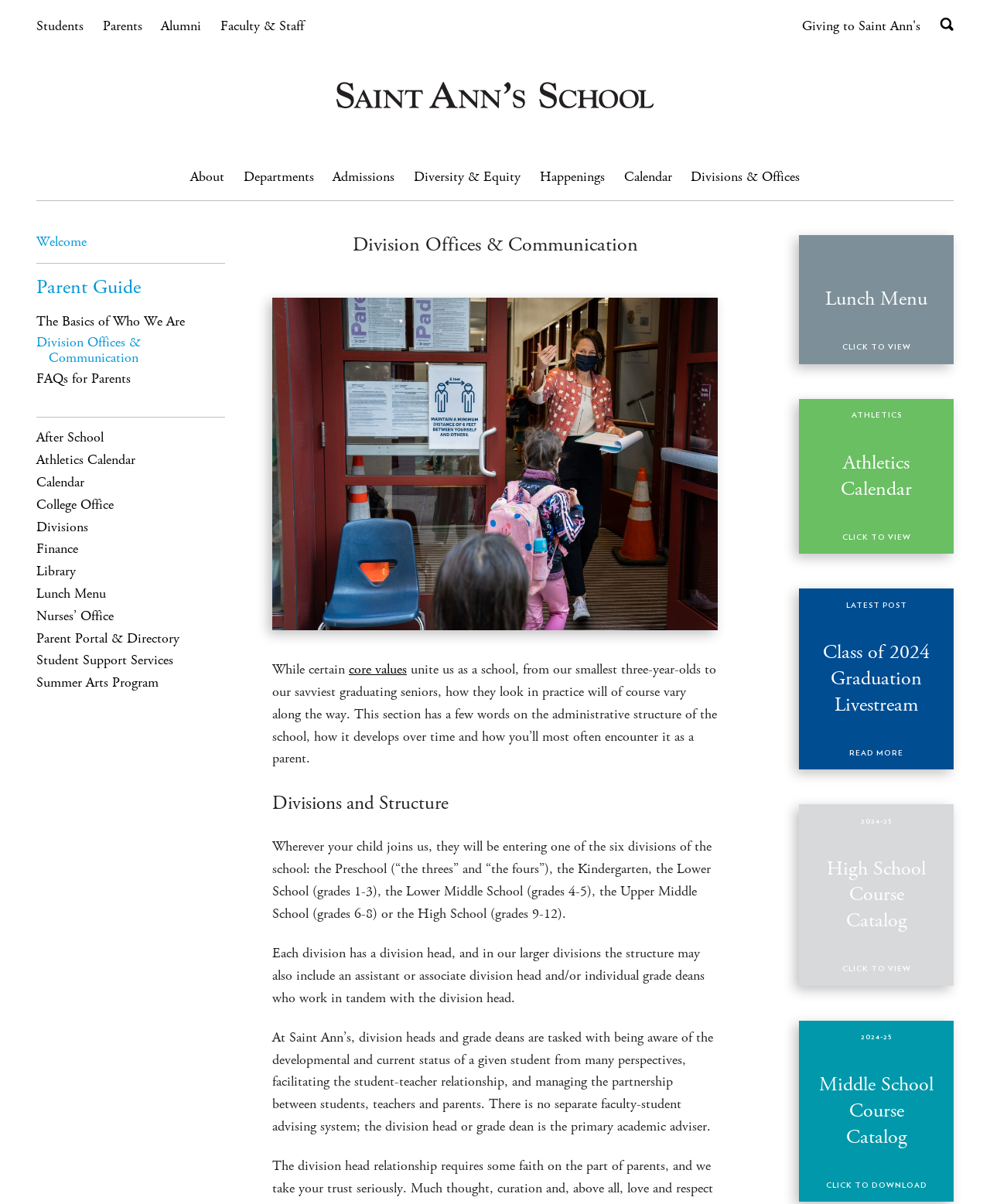Using the elements shown in the image, answer the question comprehensively: How many divisions are there in the school?

I found the answer by reading the text in the main content area, which mentions that 'Wherever your child joins us, they will be entering one of the six divisions of the school...'.